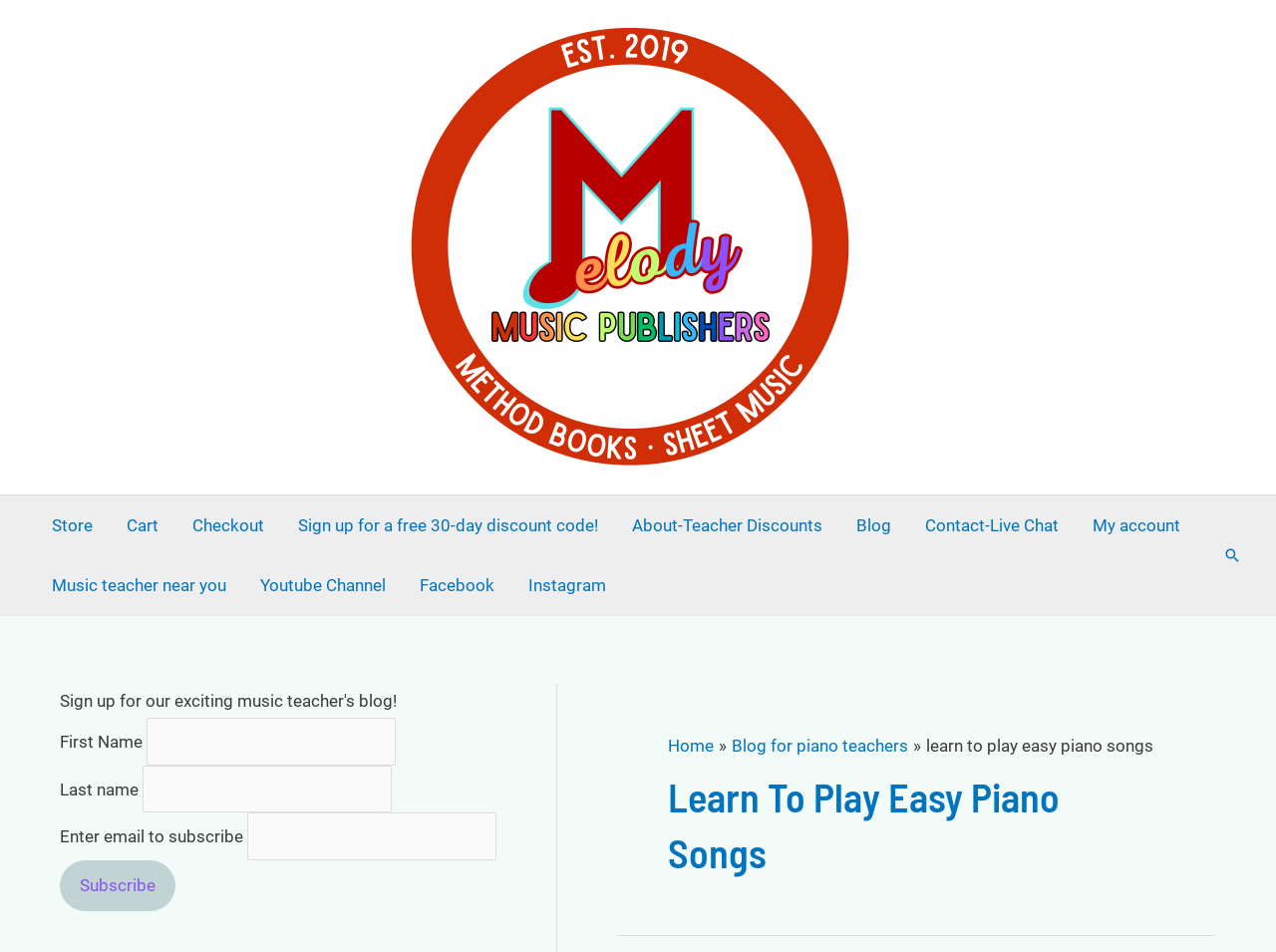Find the bounding box coordinates of the element you need to click on to perform this action: 'Click on WCA'. The coordinates should be represented by four float values between 0 and 1, in the format [left, top, right, bottom].

None